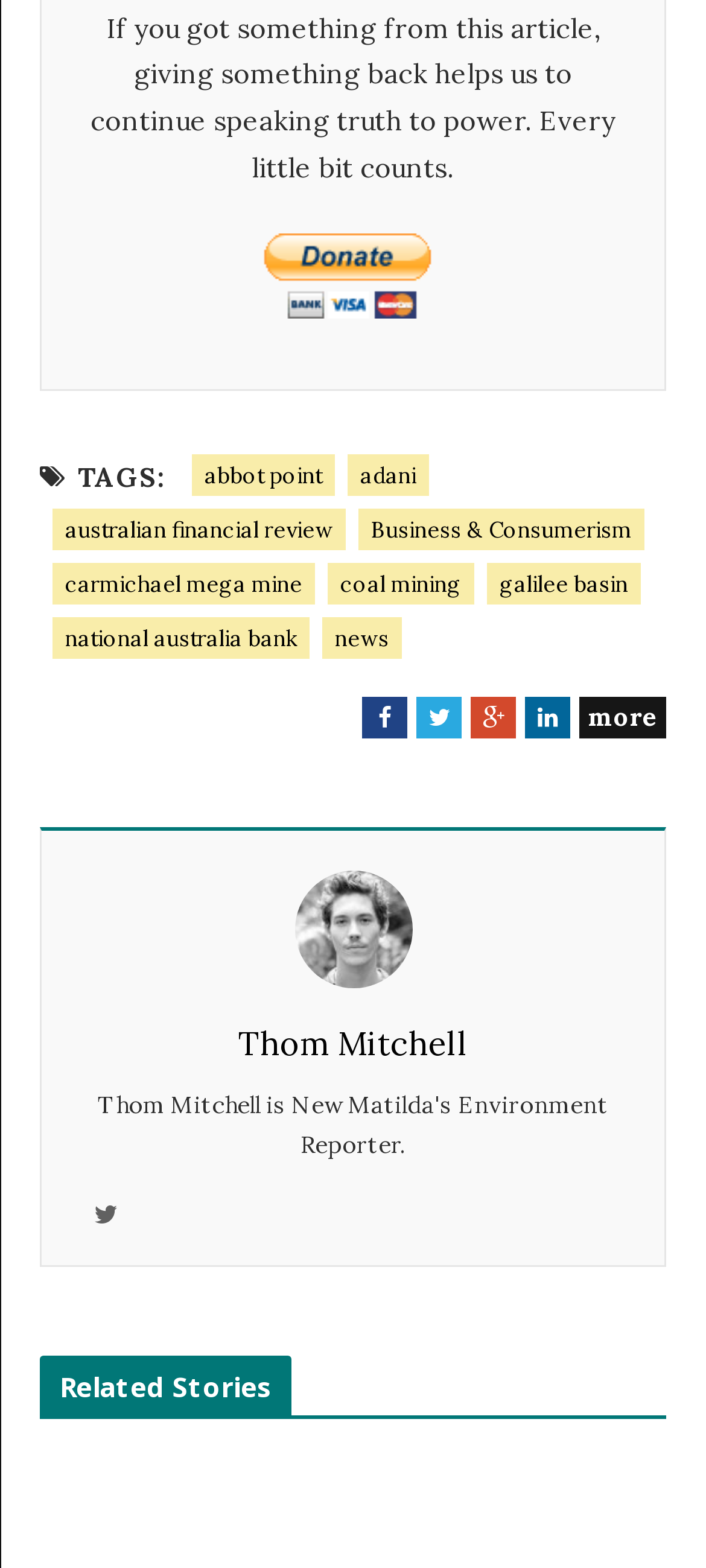What is the topic of the related stories?
Using the information from the image, provide a comprehensive answer to the question.

The topic of the related stories is found in the link element with the text 'Business & Consumerism' located at coordinates [0.508, 0.325, 0.913, 0.351].